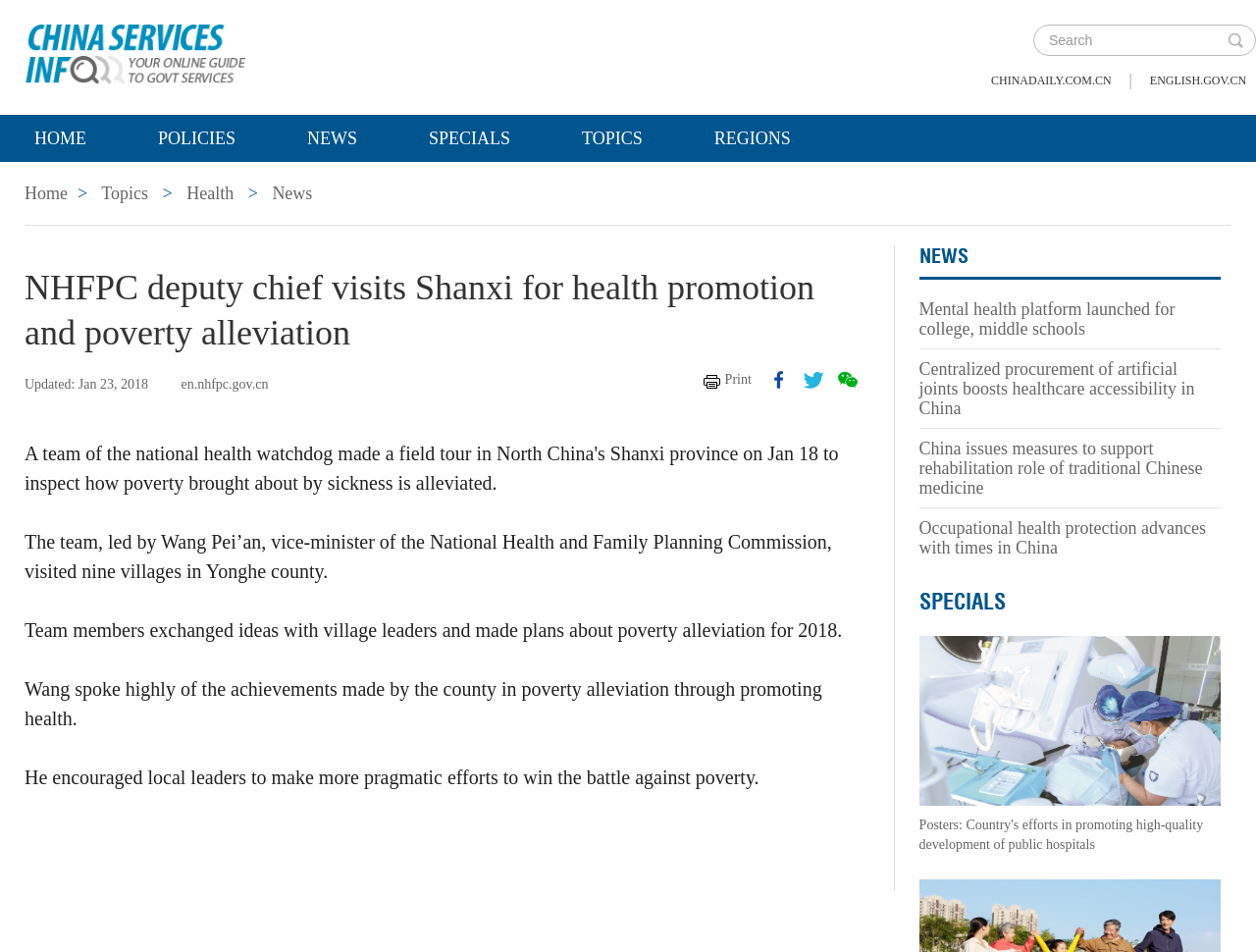Offer an extensive depiction of the webpage and its key elements.

The webpage is about a news article from the National Health and Family Planning Commission (NHFPC) of China. At the top, there is a heading with the website's name, "govt.chinadaily.com.cn", accompanied by an image of the website's logo. To the right of the logo, there is a search box and a link to an empty page. Below the heading, there are several links to different sections of the website, including "HOME", "POLICIES", "NEWS", "SPECIALS", and "TOPICS".

The main content of the webpage is an article about a team from the NHFPC visiting Shanxi province to inspect poverty alleviation efforts. The article's title, "NHFPC deputy chief visits Shanxi for health promotion and poverty alleviation", is displayed prominently. Below the title, there is a heading with the update time, "Updated: Jan 23, 2018", and a link to the original source, "en.nhfpc.gov.cn".

The article itself is divided into several paragraphs, describing the team's visit to nine villages in Yonghe county, their discussions with village leaders, and their plans for poverty alleviation in 2018. The article also quotes Wang Pei'an, vice-minister of the NHFPC, praising the county's achievements in poverty alleviation through promoting health.

To the right of the article, there is a section with several links to related news articles, including "Mental health platform launched for college, middle schools", "Centralized procurement of artificial joints boosts healthcare accessibility in China", and "China issues measures to support rehabilitation role of traditional Chinese medicine". Below this section, there is a heading with the title "SPECIALS", accompanied by a link to a page with special reports.

At the bottom of the webpage, there is a section with a poster about the country's efforts in promoting high-quality development of public hospitals, accompanied by an image and a link to the poster.